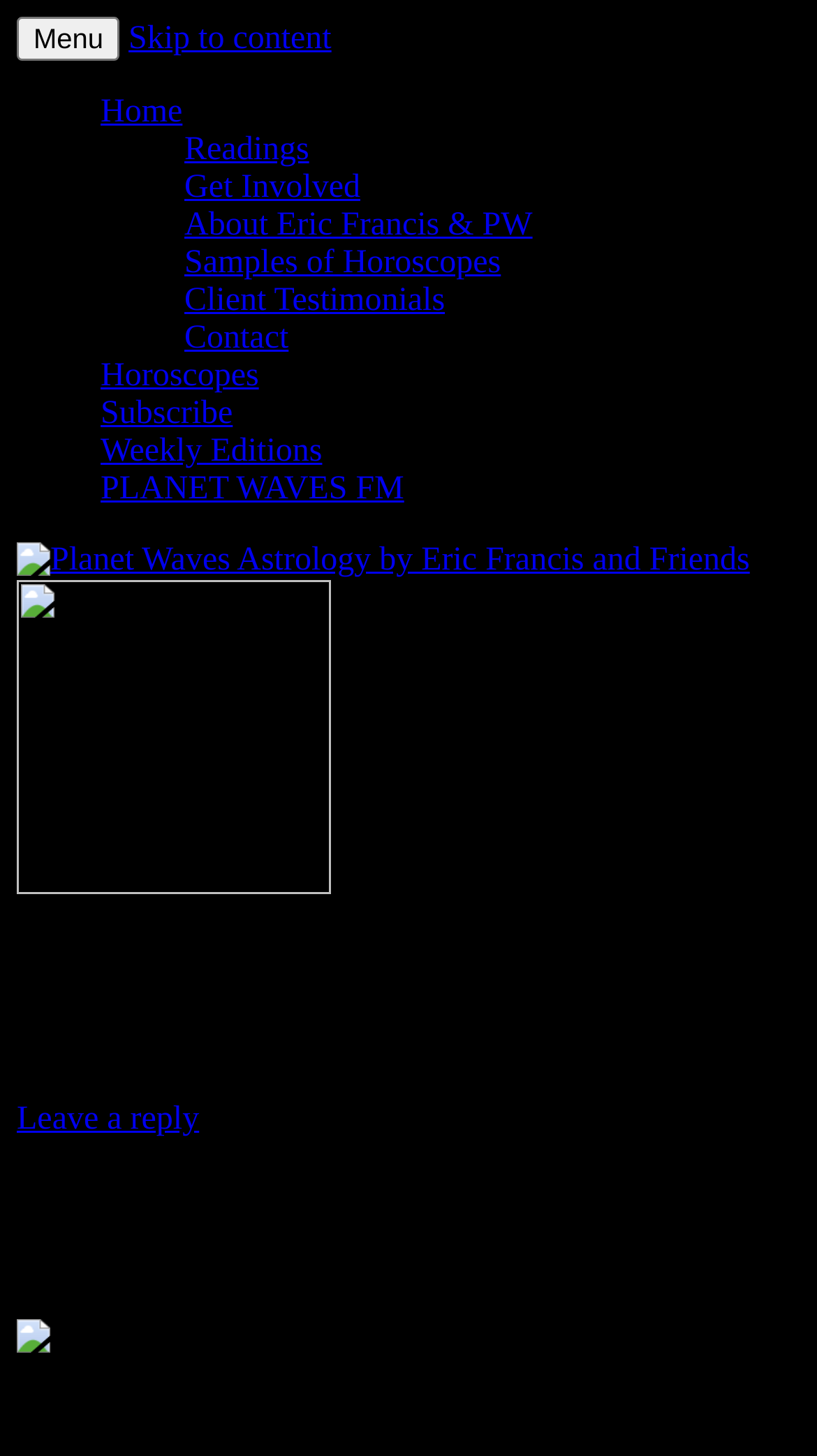Give a concise answer of one word or phrase to the question: 
What is the title of today's oracle?

Planet Waves Daily Oracle for Wednesday, Jan. 2, 2019